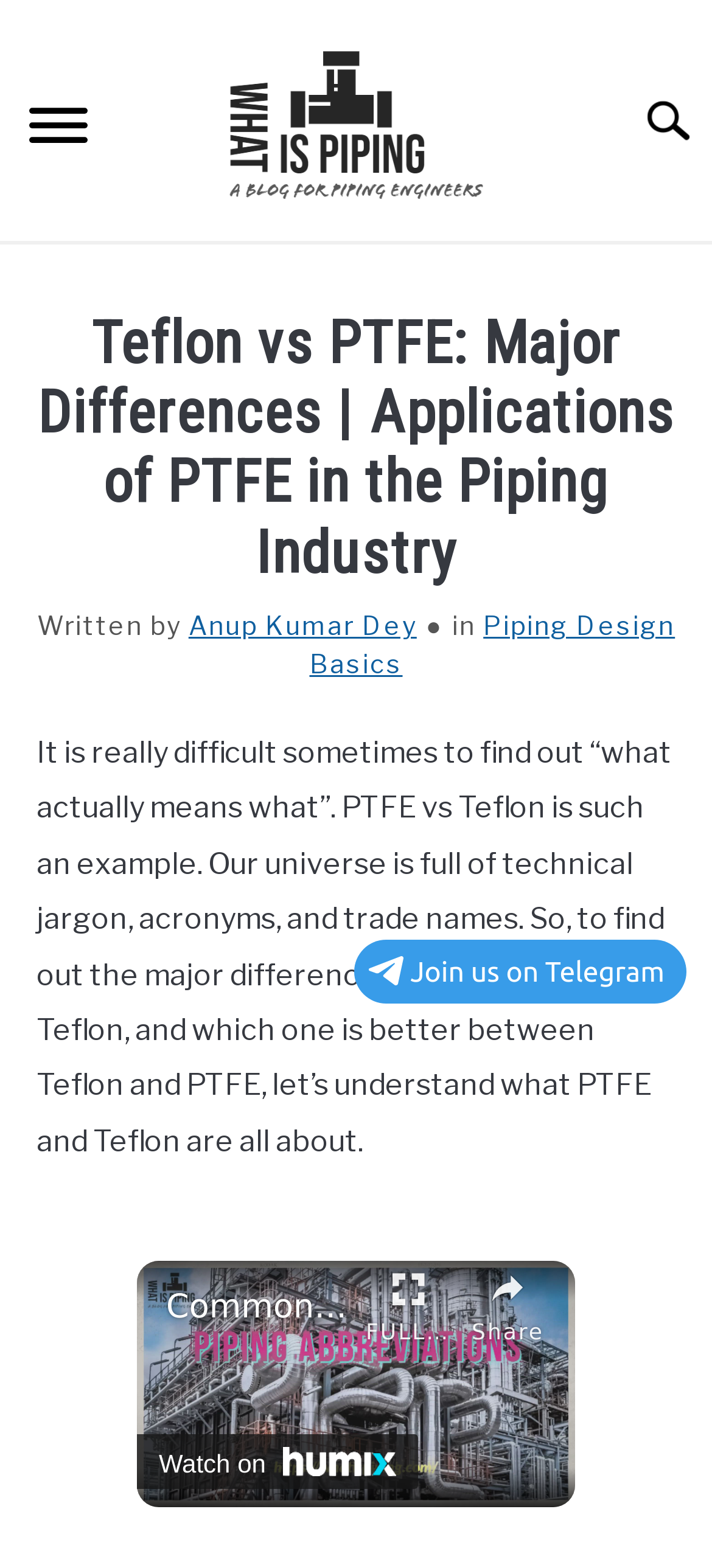Identify and provide the main heading of the webpage.

Teflon vs PTFE: Major Differences | Applications of PTFE in the Piping Industry